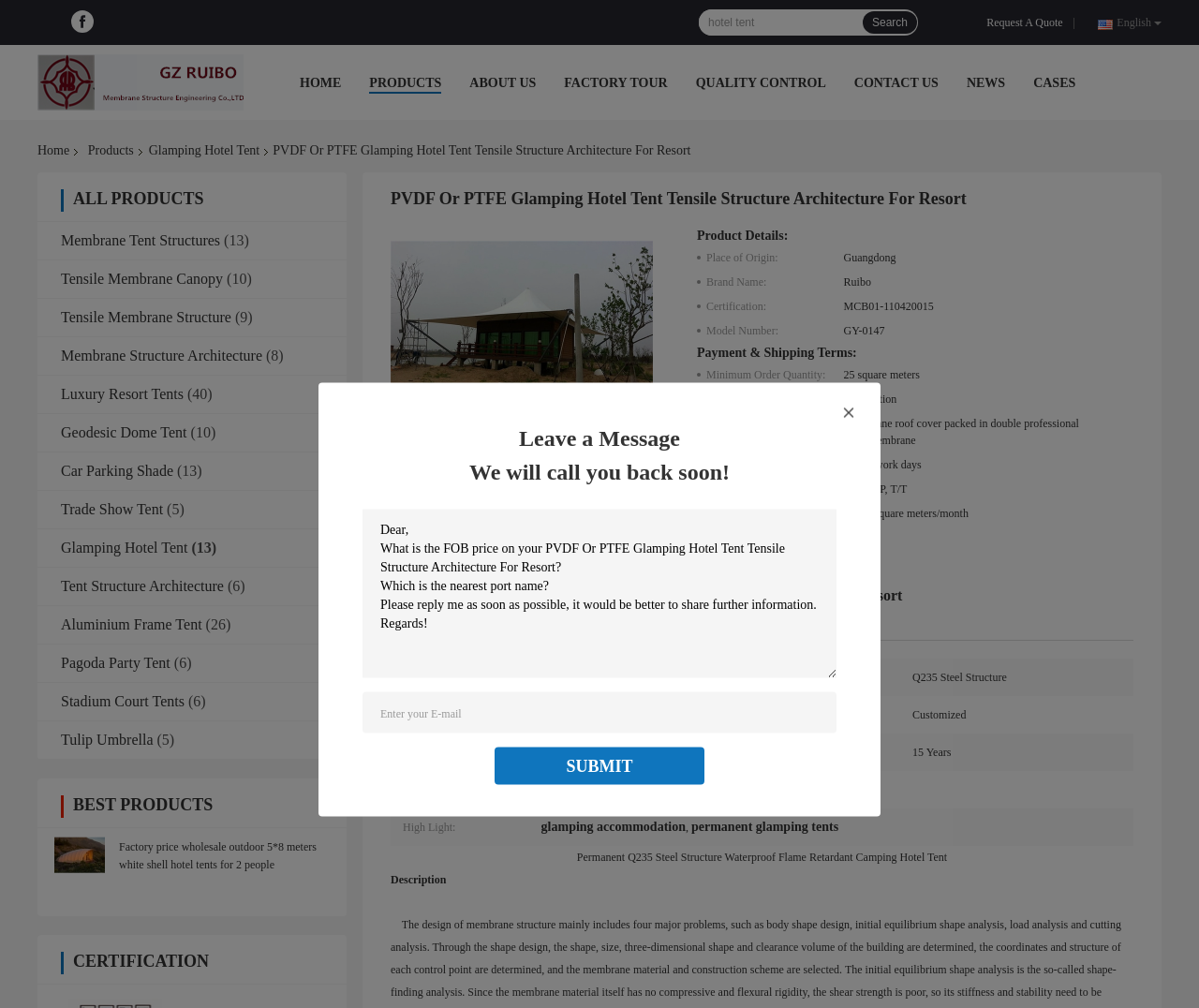What is the function of the 'Search' button?
Please use the image to deliver a detailed and complete answer.

I inferred the function of the 'Search' button by looking at its location next to the input field with a placeholder text 'hotel tent', which suggests that users can enter keywords to search for products.